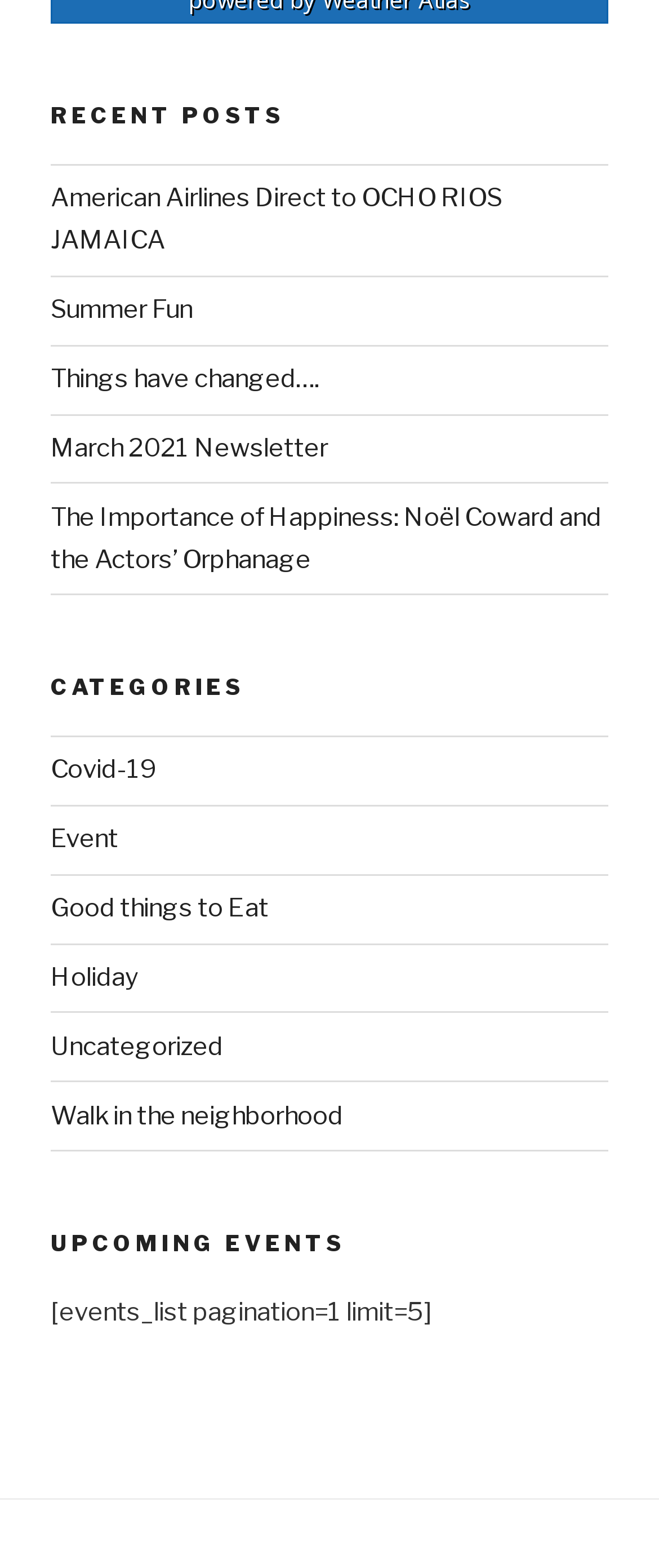Pinpoint the bounding box coordinates of the clickable area needed to execute the instruction: "check upcoming events". The coordinates should be specified as four float numbers between 0 and 1, i.e., [left, top, right, bottom].

[0.077, 0.783, 0.923, 0.803]